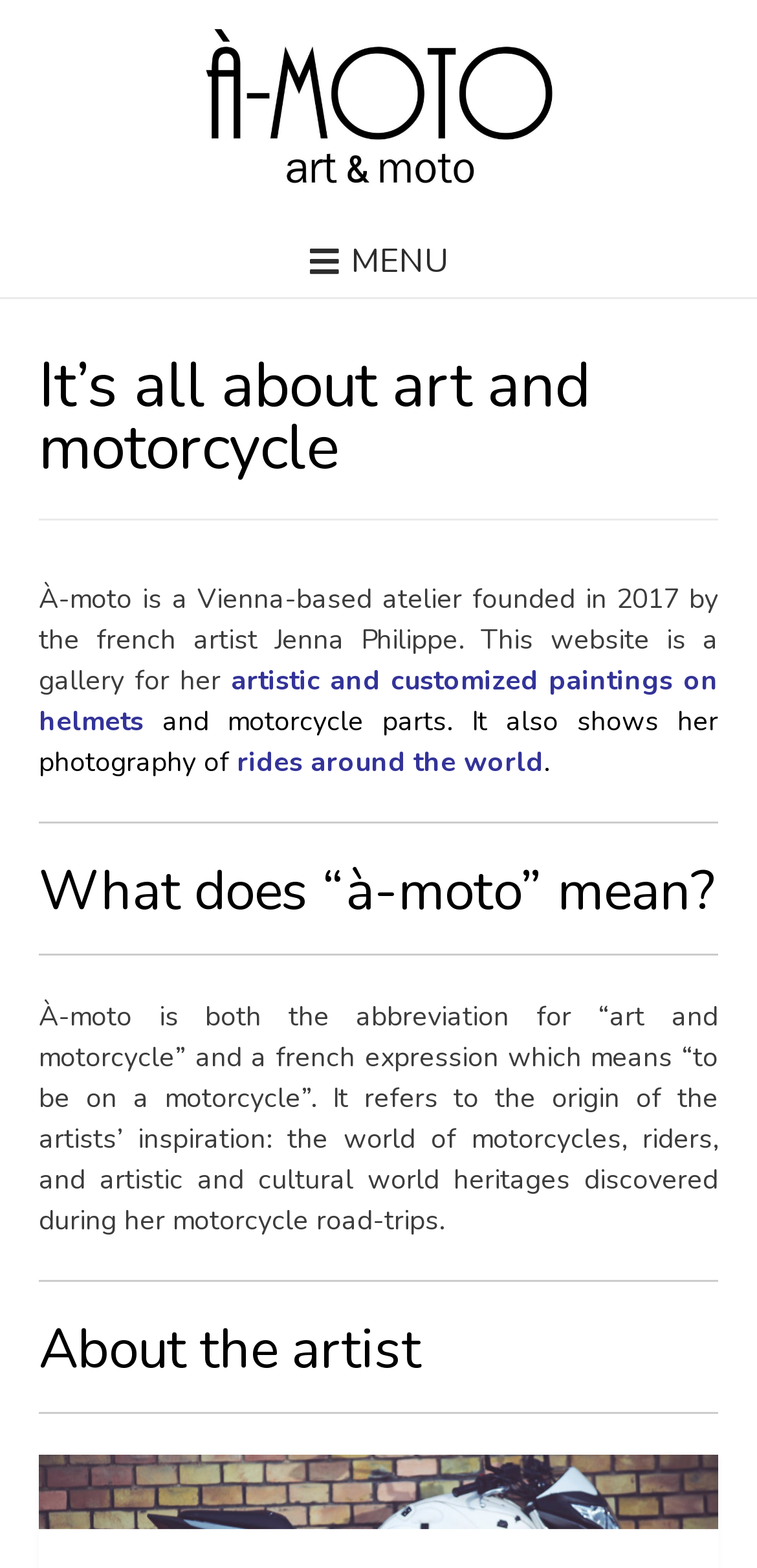What does 'À-moto' mean?
Please respond to the question with a detailed and well-explained answer.

The answer can be found in the section that explains the meaning of 'À-moto', which states 'À-moto is both the abbreviation for “art and motorcycle” and a french expression which means “to be on a motorcycle”.'